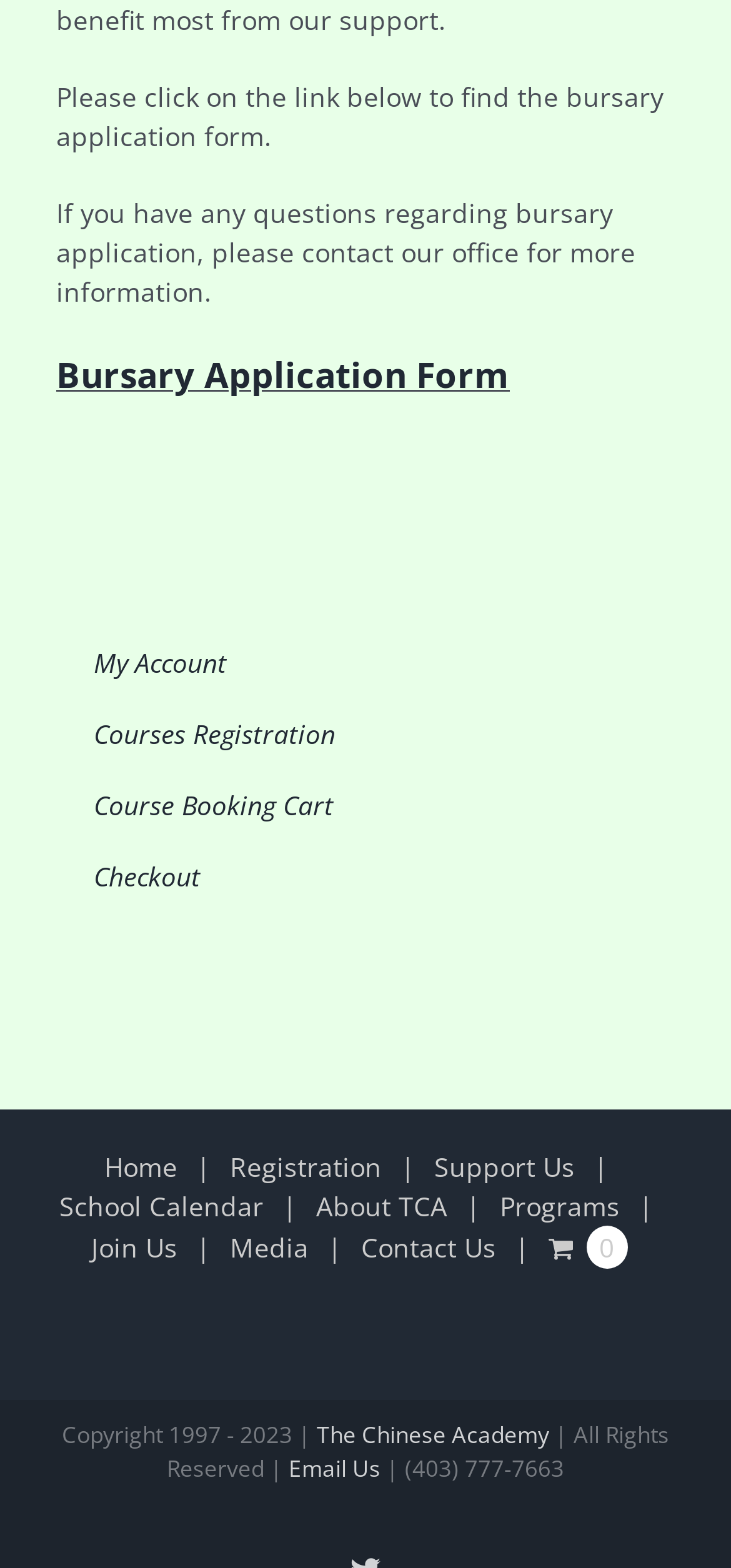What are the navigation options in the secondary navigation section?
Examine the webpage screenshot and provide an in-depth answer to the question.

The secondary navigation section is located below the main content and contains links to 'My Account', 'Courses Registration', 'Course Booking Cart', and 'Checkout' which are likely navigation options for users.